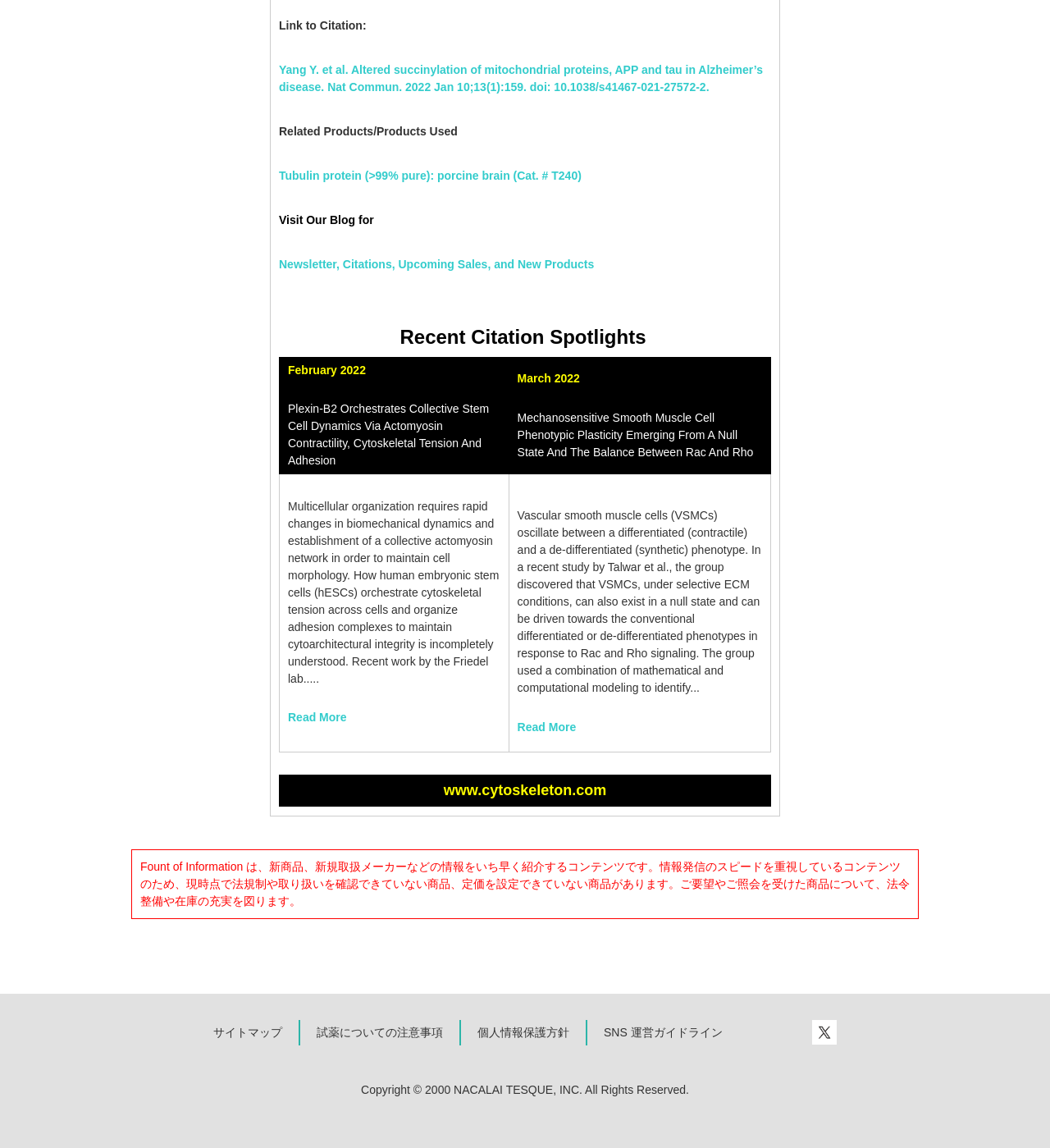Given the element description: "March 2022", predict the bounding box coordinates of this UI element. The coordinates must be four float numbers between 0 and 1, given as [left, top, right, bottom].

[0.493, 0.324, 0.552, 0.335]